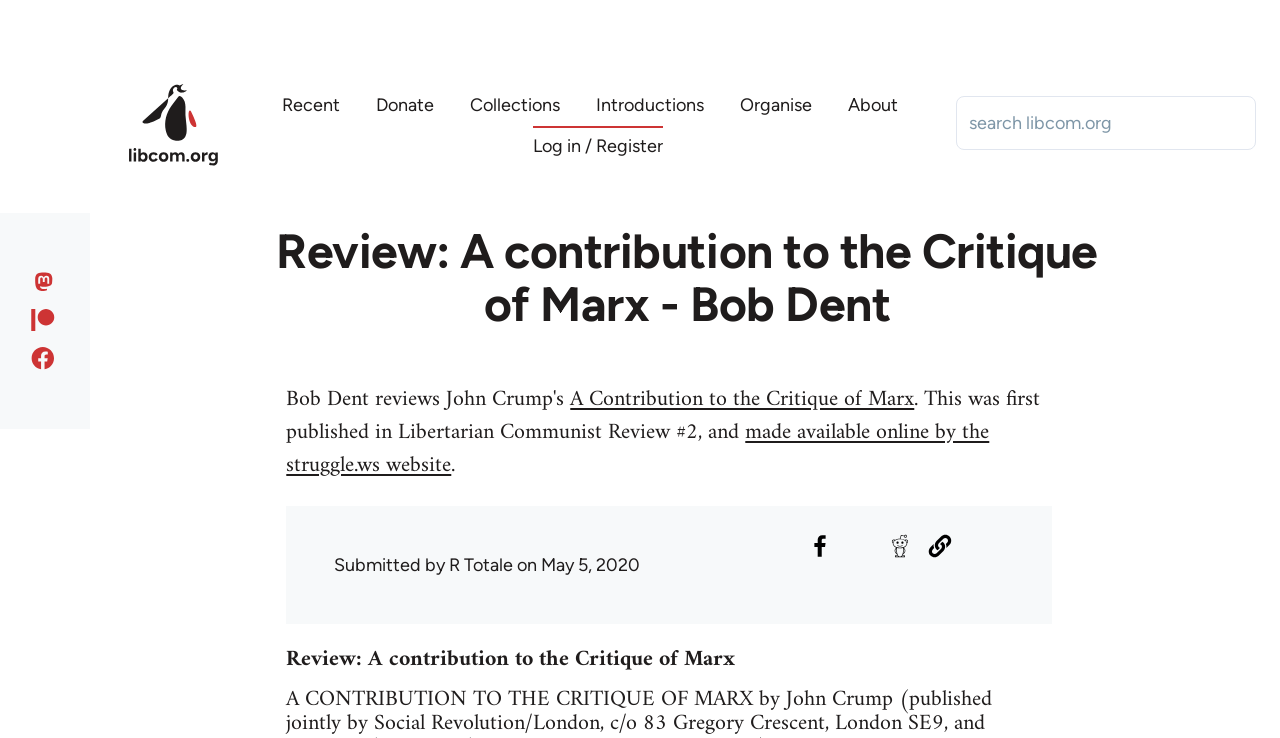Write an extensive caption that covers every aspect of the webpage.

This webpage is a review of John Crump's "A Contribution to the Critique of Marx" by Bob Dent. At the top of the page, there is a link to skip to the main content, followed by a sticky header with a link to the home page, which is accompanied by a small image. On the right side of the header, there is a search box.

Below the header, there is a main navigation menu with links to "Recent", "Donate", "Collections", "Introductions", "Organise", and "About". Next to the navigation menu, there is a user account menu with a link to log in or register.

The main content of the page is the review, which is headed by a title "Review: A contribution to the Critique of Marx - Bob Dent". Below the title, there is a link to the book title, followed by a brief description of the book's publication history. The description is accompanied by two links: one to the struggle.ws website, where the book is available online, and another to the Libertarian Communist Review #2, where the review was first published.

At the bottom of the review, there is a footer section with information about the submission of the review, including the submitter's name and the date of submission. There are also links to share the review on Facebook, Twitter, and Reddit, each accompanied by a small image. Additionally, there is a link to copy the review link to the clipboard.

On the left side of the page, there are three links to follow the website on Facebook, support it on Patreon, and follow it on Mastodon.